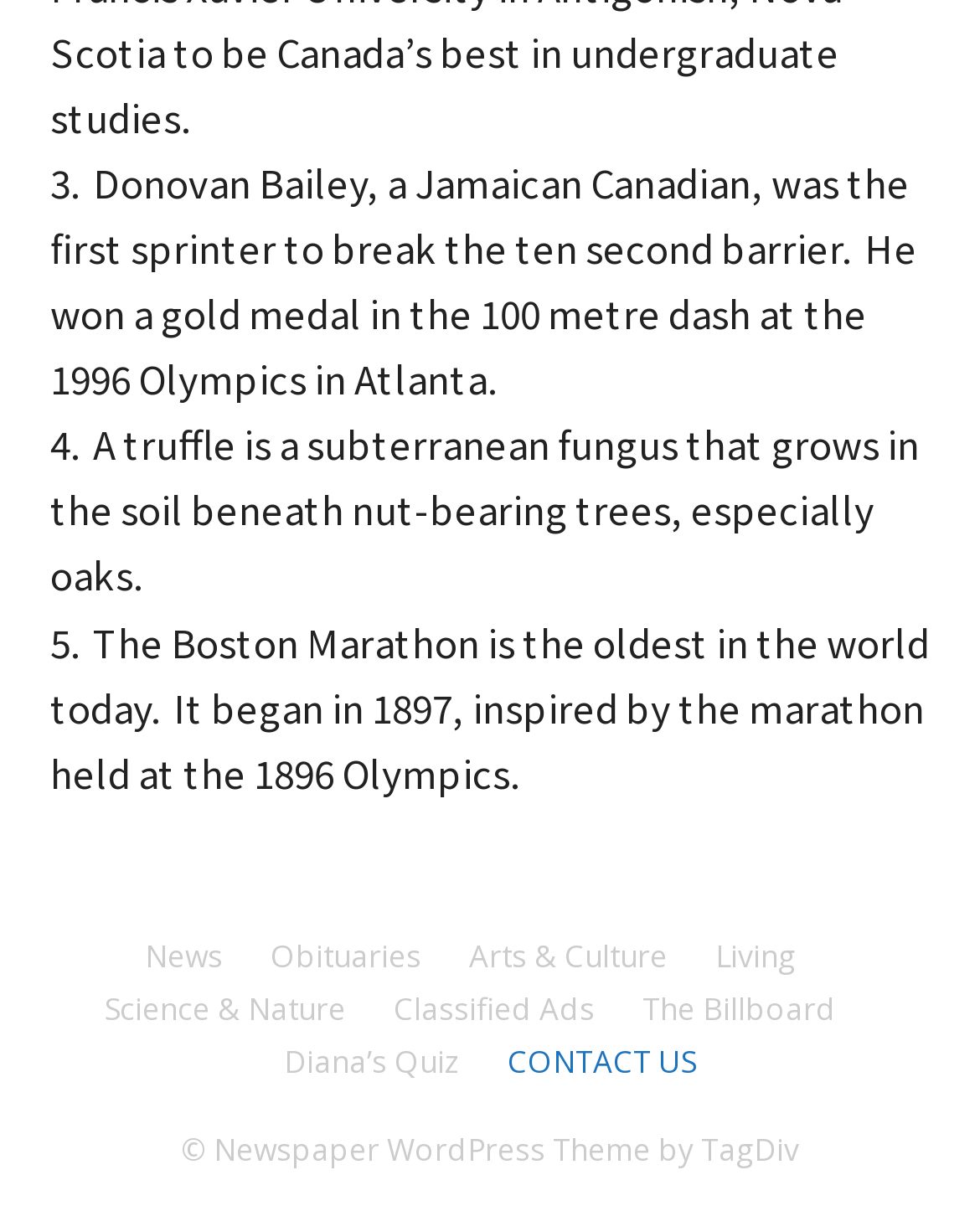Pinpoint the bounding box coordinates of the element that must be clicked to accomplish the following instruction: "Visit the CONTACT US page". The coordinates should be in the format of four float numbers between 0 and 1, i.e., [left, top, right, bottom].

[0.518, 0.858, 0.71, 0.896]